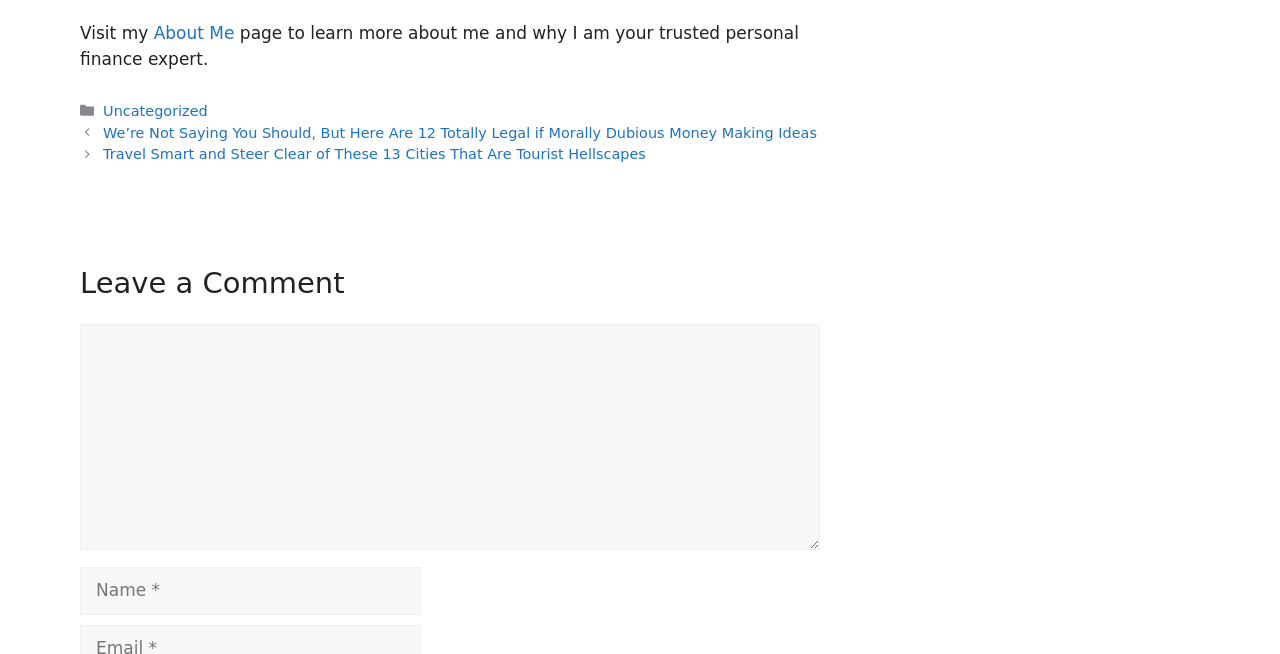What is the topic of the next post?
Based on the screenshot, answer the question with a single word or phrase.

Tourist hellscapes